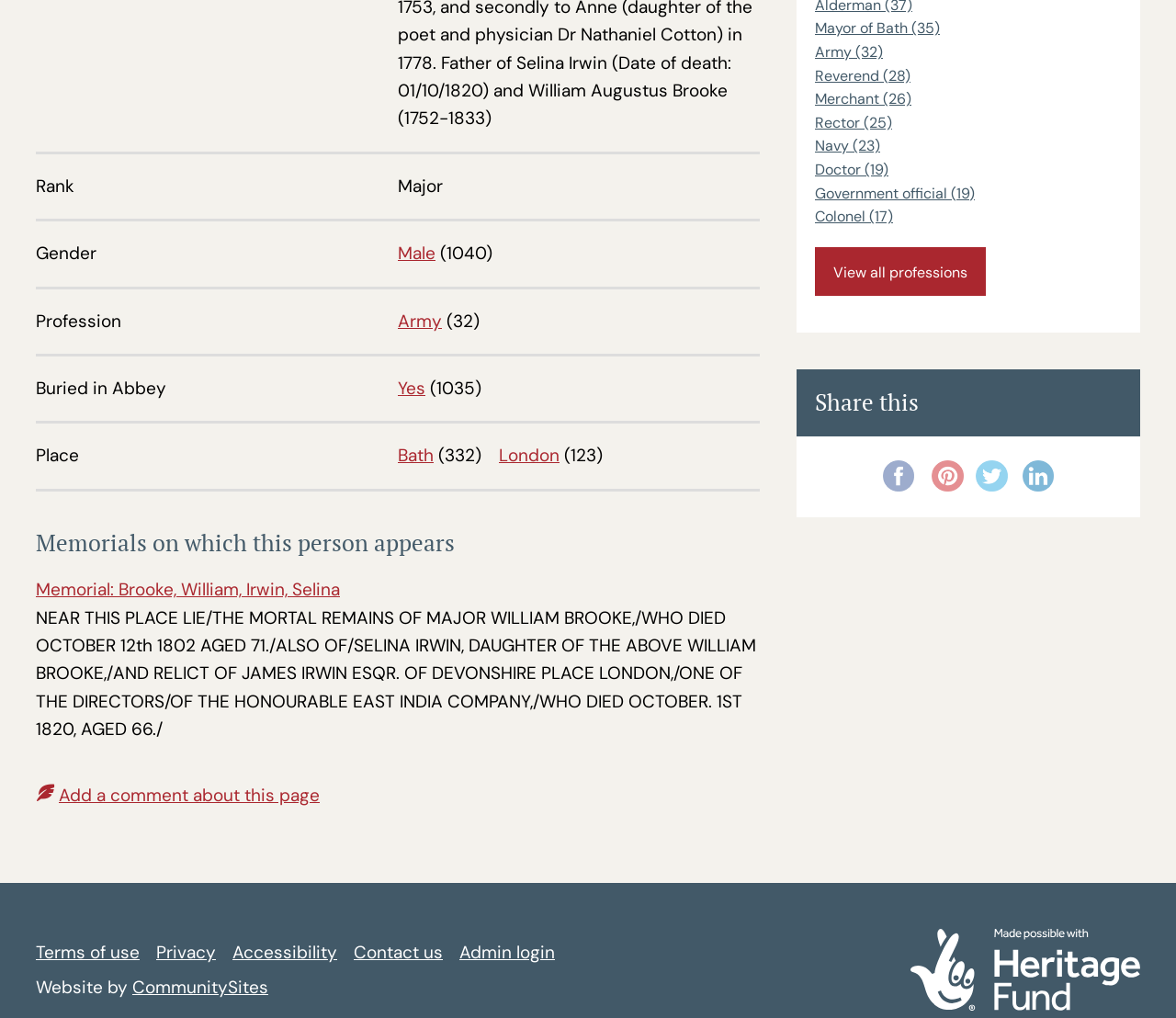Find the bounding box of the web element that fits this description: "View all professions".

[0.693, 0.243, 0.838, 0.291]